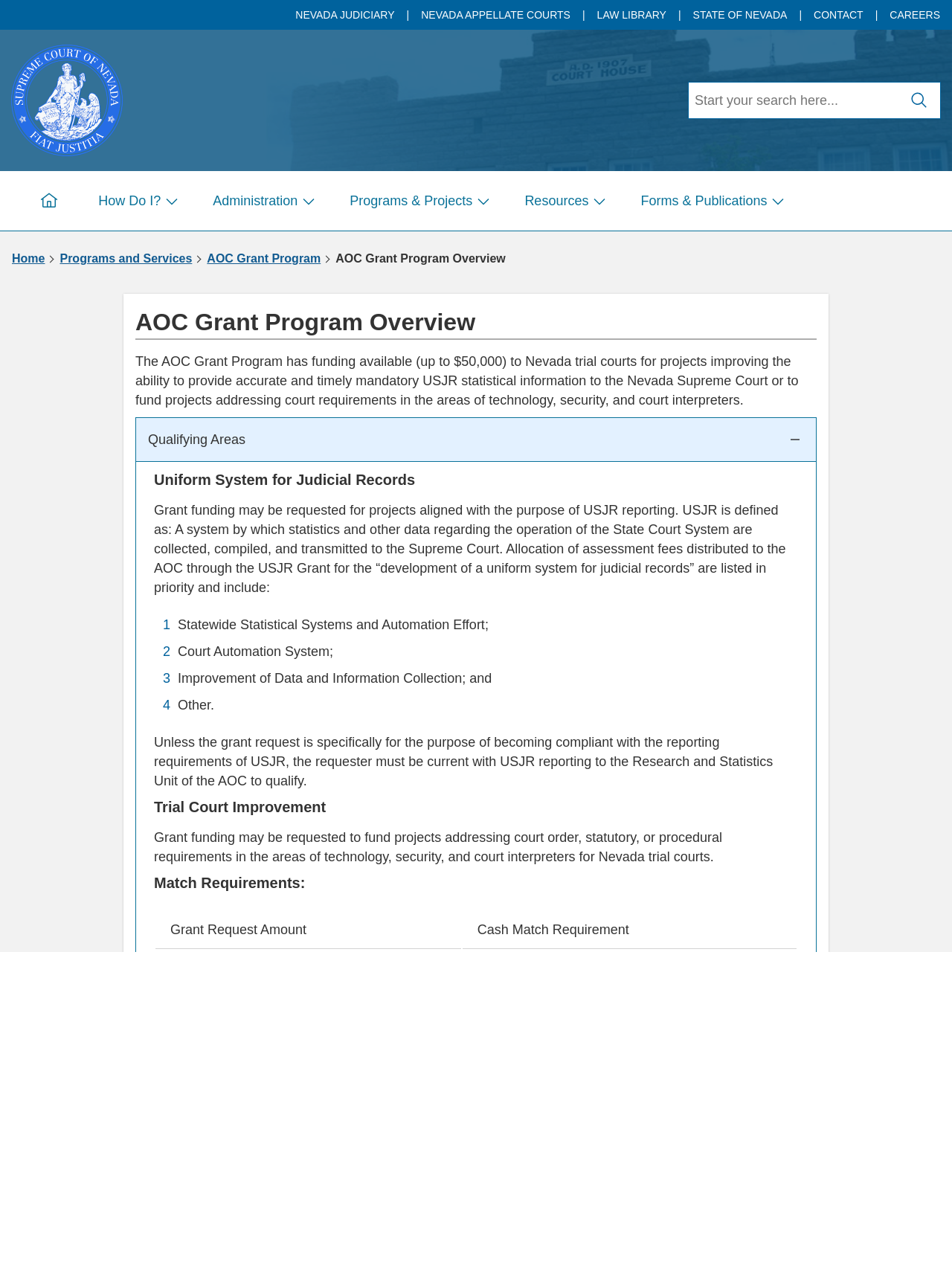Provide the bounding box coordinates for the UI element that is described by this text: "Programs and Services". The coordinates should be in the form of four float numbers between 0 and 1: [left, top, right, bottom].

[0.063, 0.198, 0.202, 0.207]